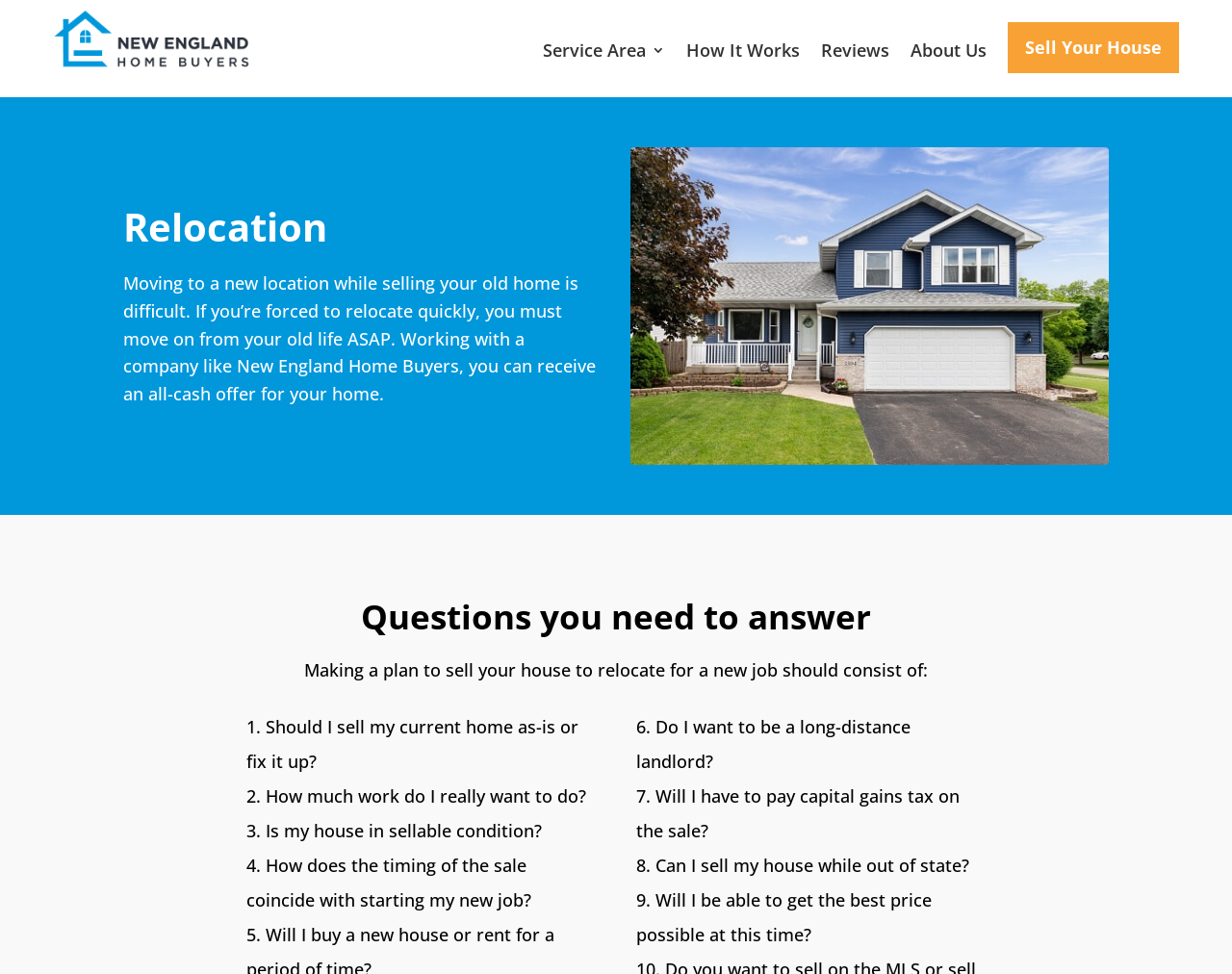Please provide a detailed answer to the question below by examining the image:
What is the image below the 'Relocation' heading?

The image is located below the 'Relocation' heading and is a visual representation of the desire to sell a house quickly, which is a common concern for people relocating.